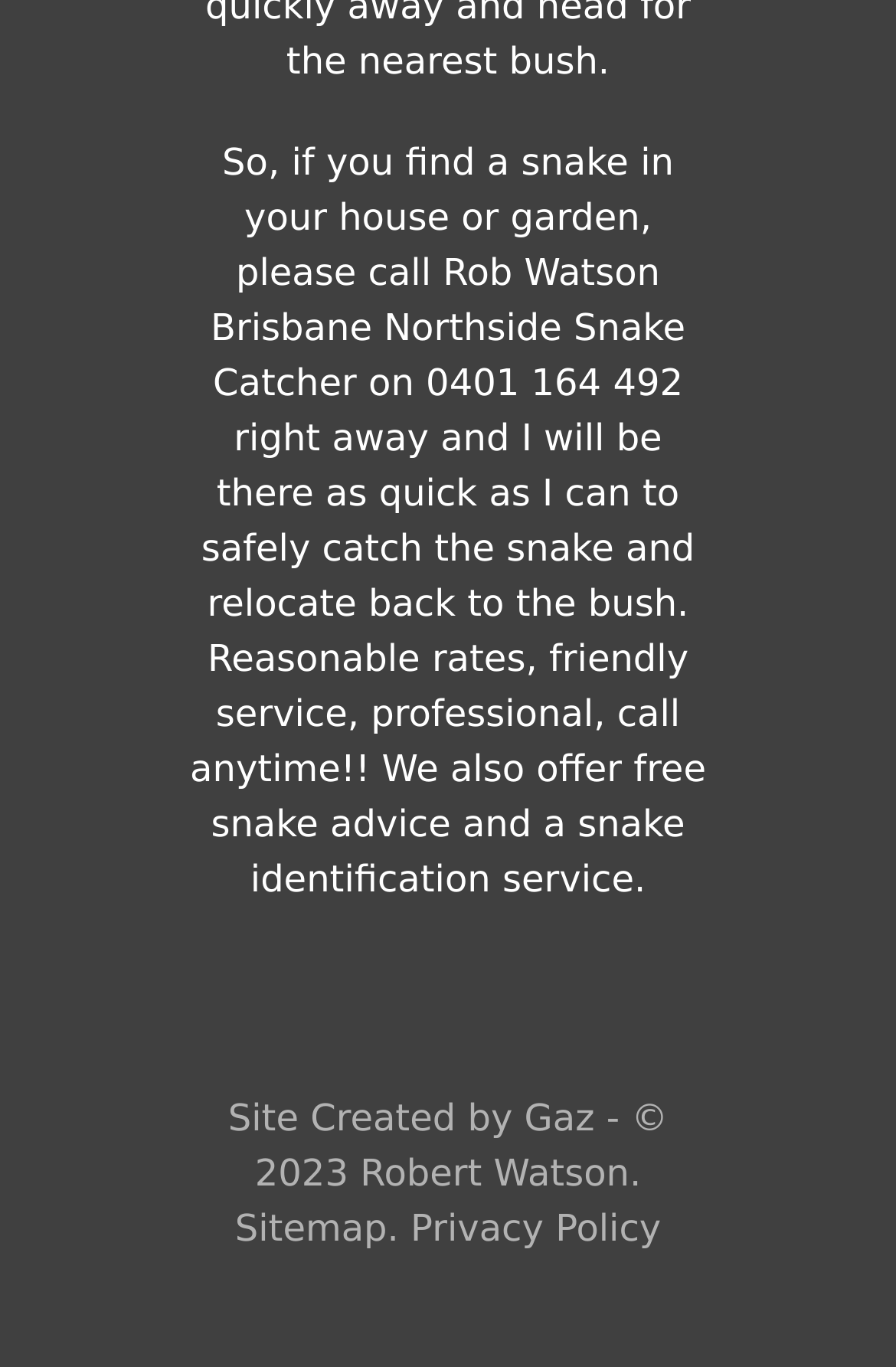Based on the description "Privacy Policy", find the bounding box of the specified UI element.

[0.458, 0.883, 0.738, 0.915]